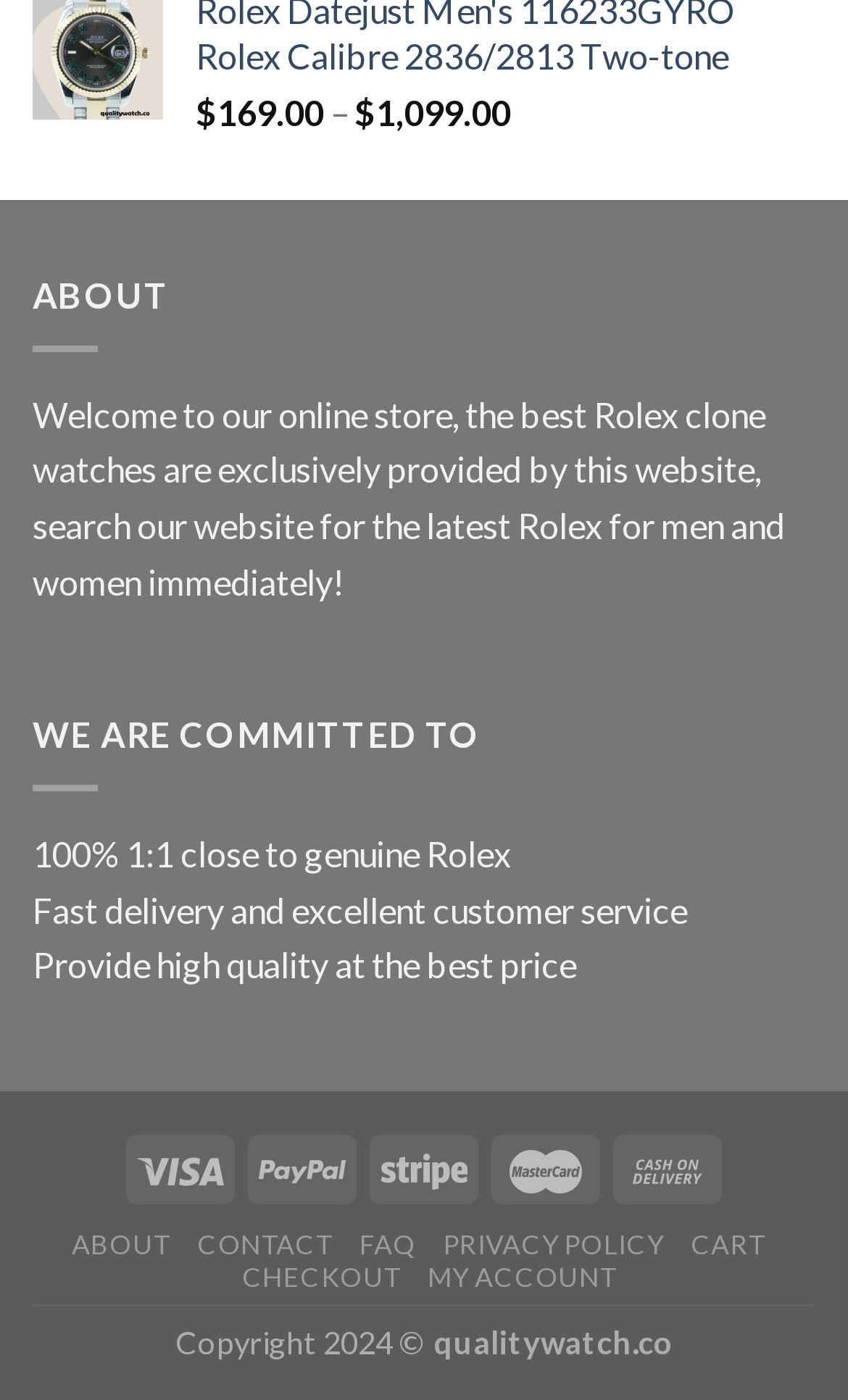Give a one-word or short-phrase answer to the following question: 
What is the price range of Rolex clone watches?

$169.00 - $1,099.00